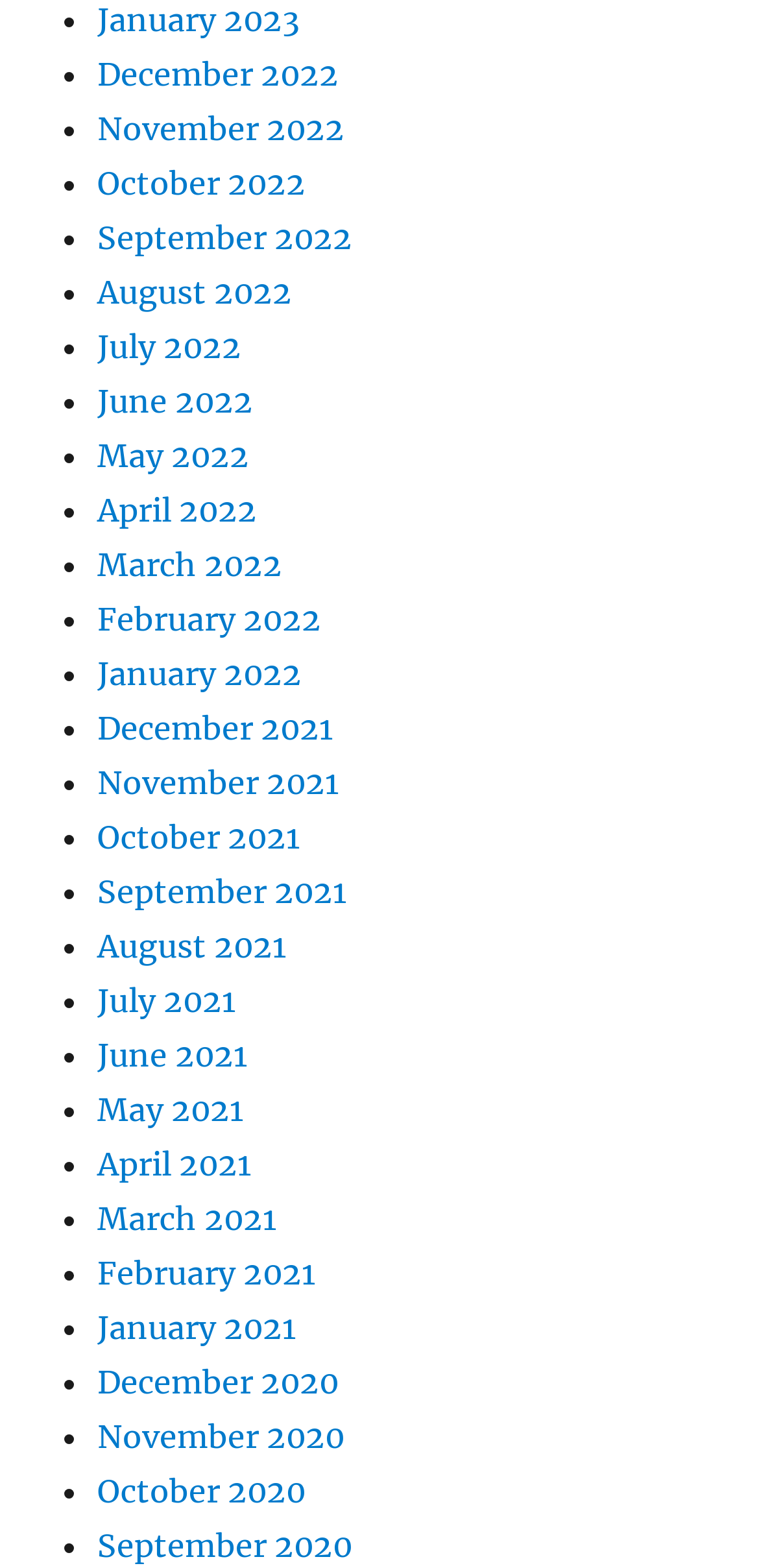Please look at the image and answer the question with a detailed explanation: What is the pattern of the list markers?

I observed that each link in the list is preceded by a list marker, which is a bullet point represented by the symbol •.